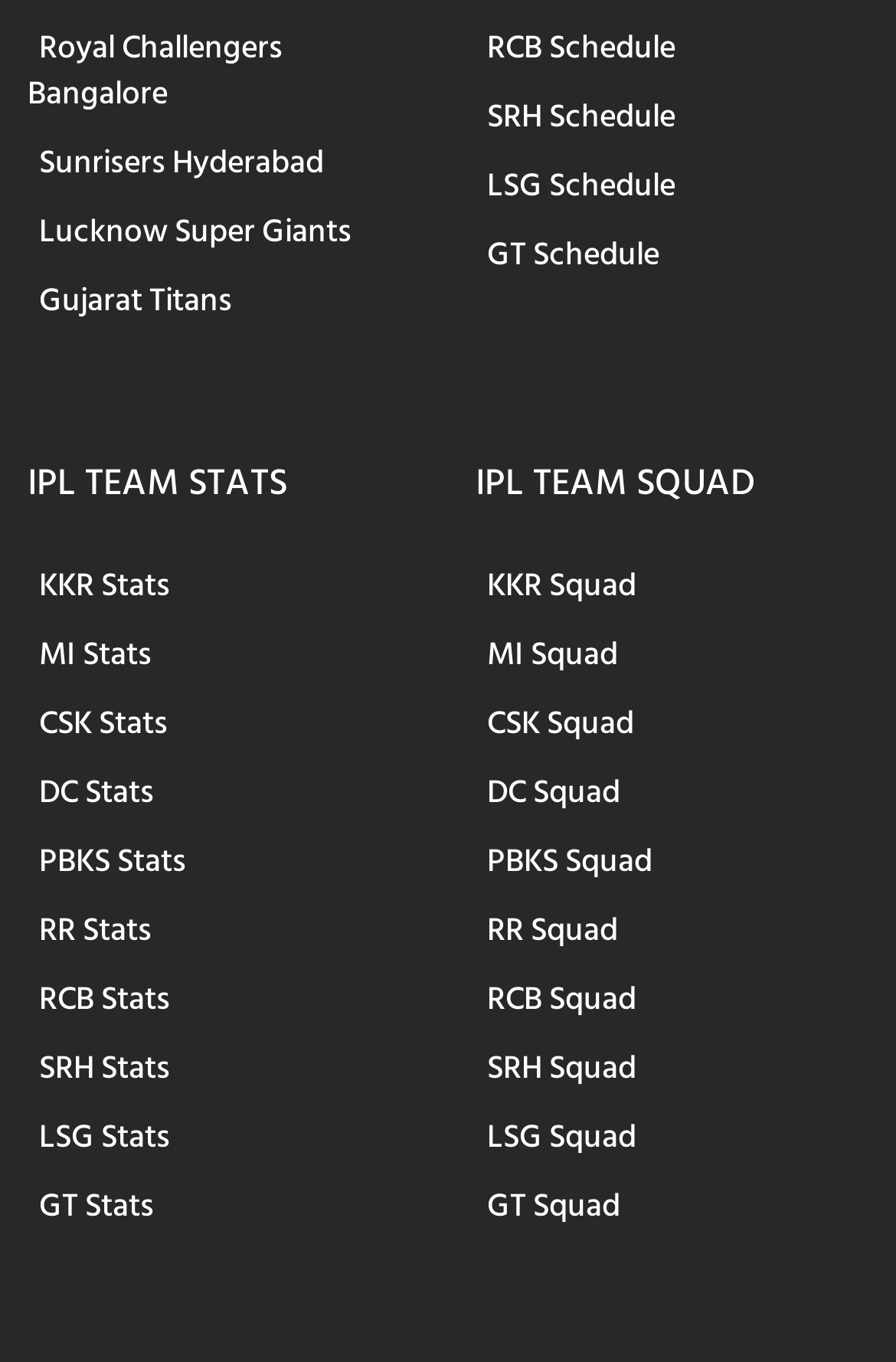Respond with a single word or phrase to the following question: How many IPL teams are listed?

10